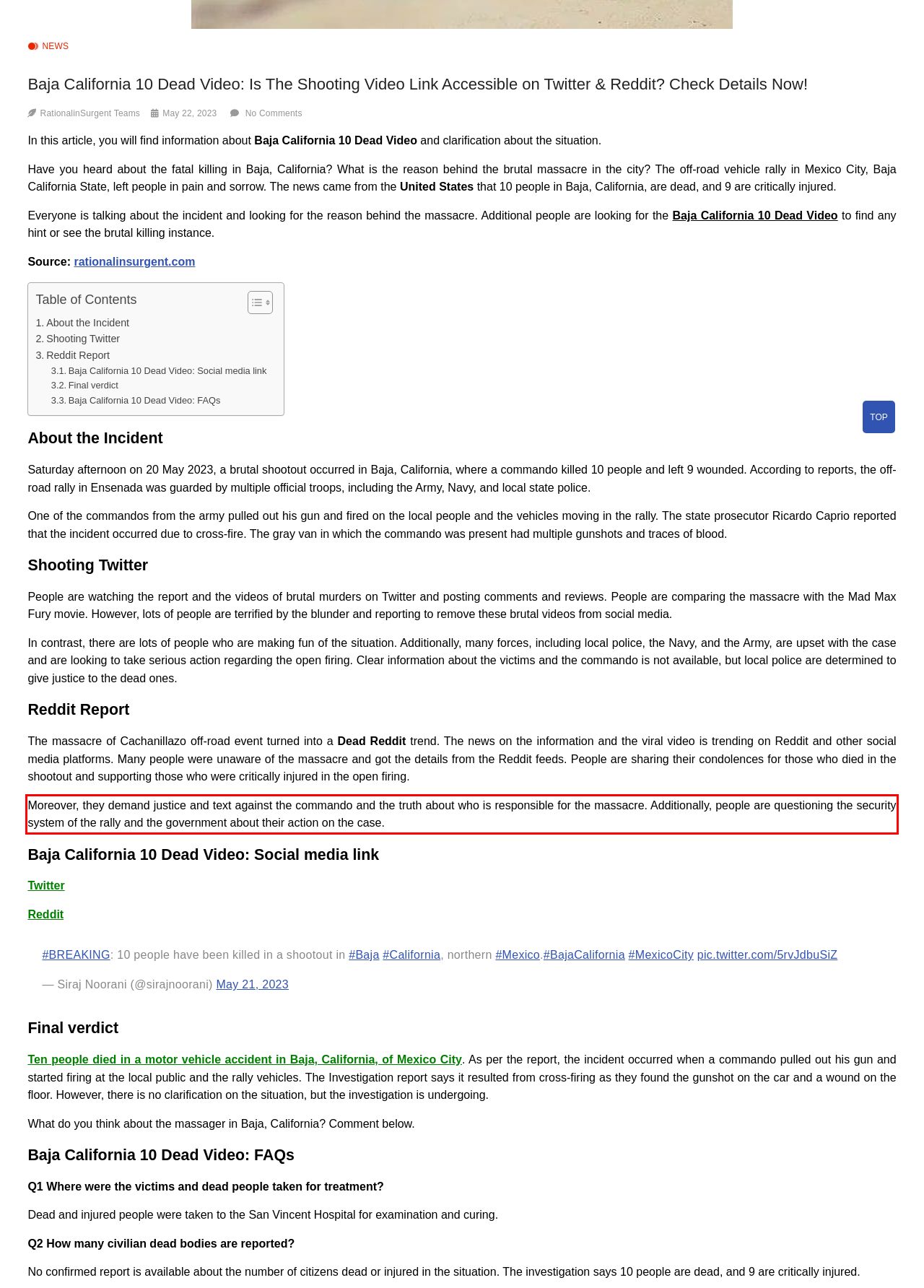You have a webpage screenshot with a red rectangle surrounding a UI element. Extract the text content from within this red bounding box.

Moreover, they demand justice and text against the commando and the truth about who is responsible for the massacre. Additionally, people are questioning the security system of the rally and the government about their action on the case.